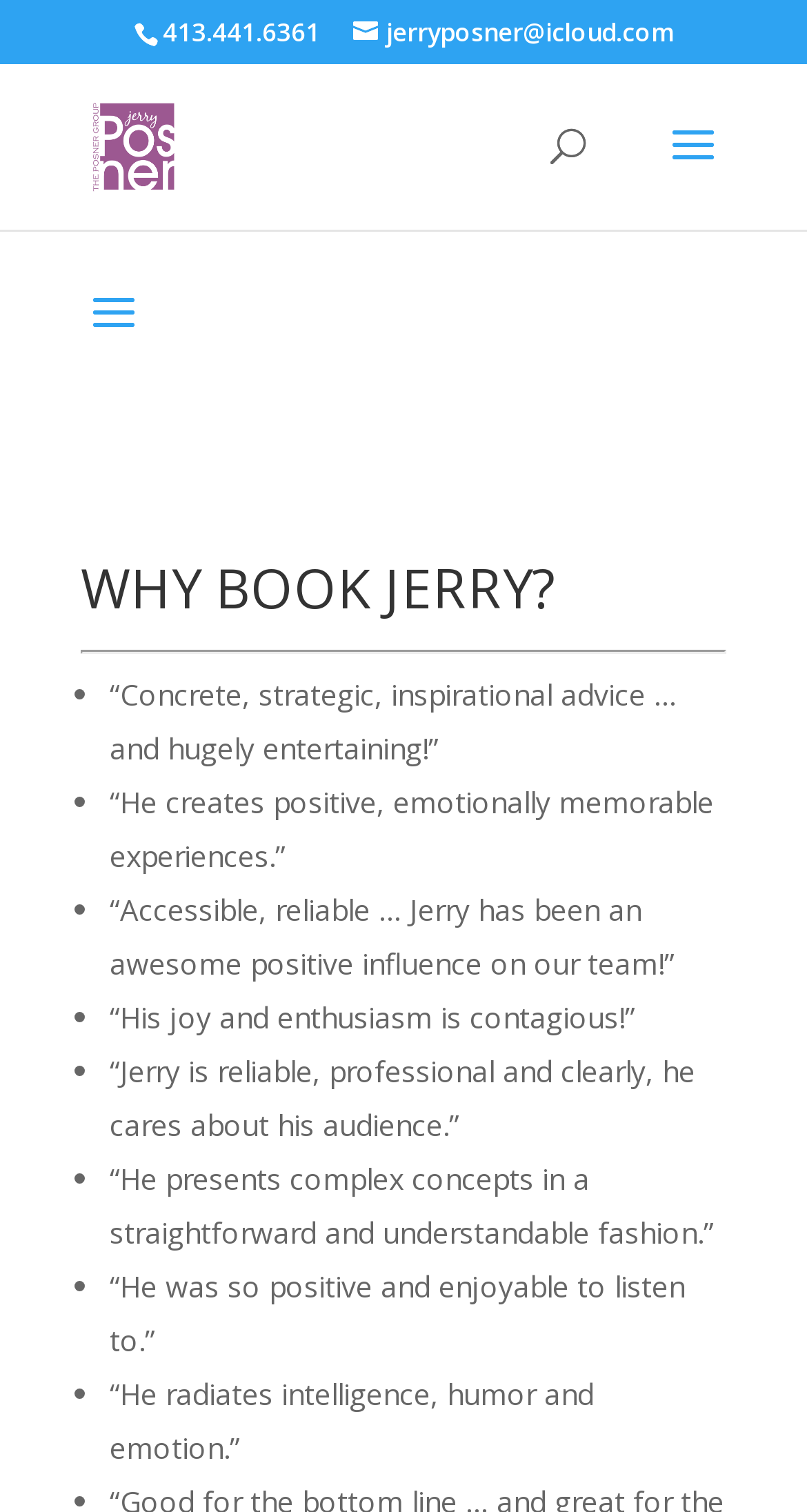Given the description of a UI element: "Introduction:", identify the bounding box coordinates of the matching element in the webpage screenshot.

None